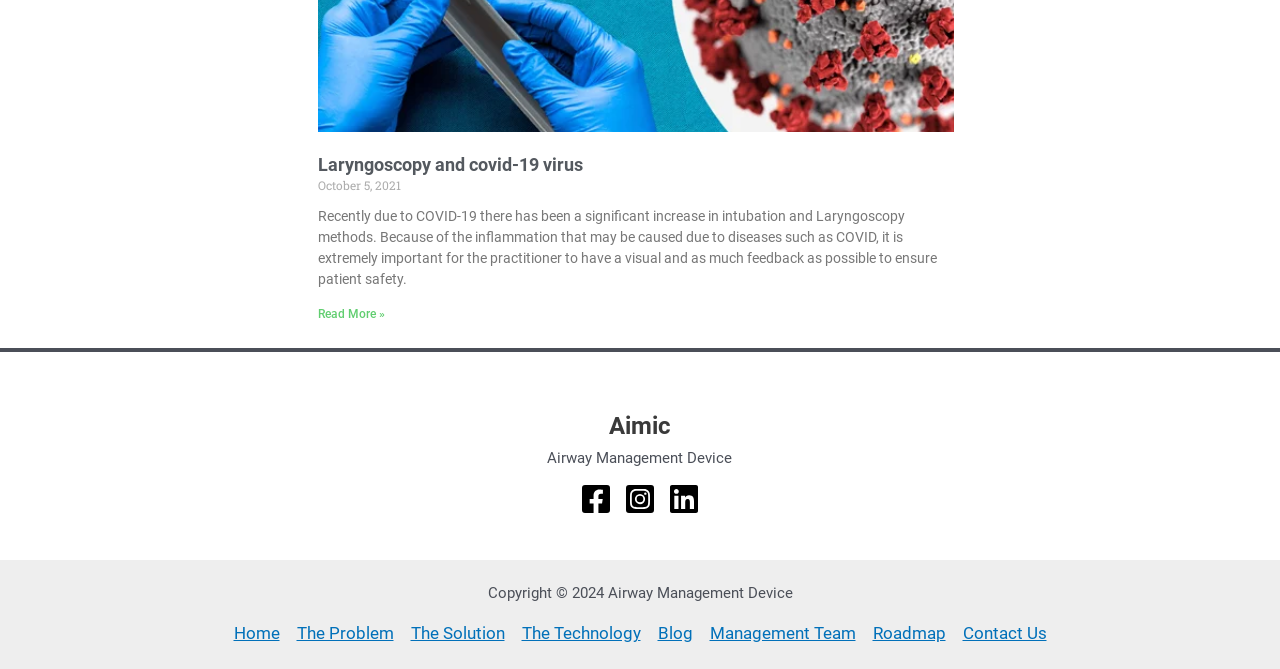How many social media links are there?
Give a thorough and detailed response to the question.

I counted the number of social media links by looking at the links 'Facebook', 'Instagram', and 'Linkedin' which are located below the heading 'Aimic'.